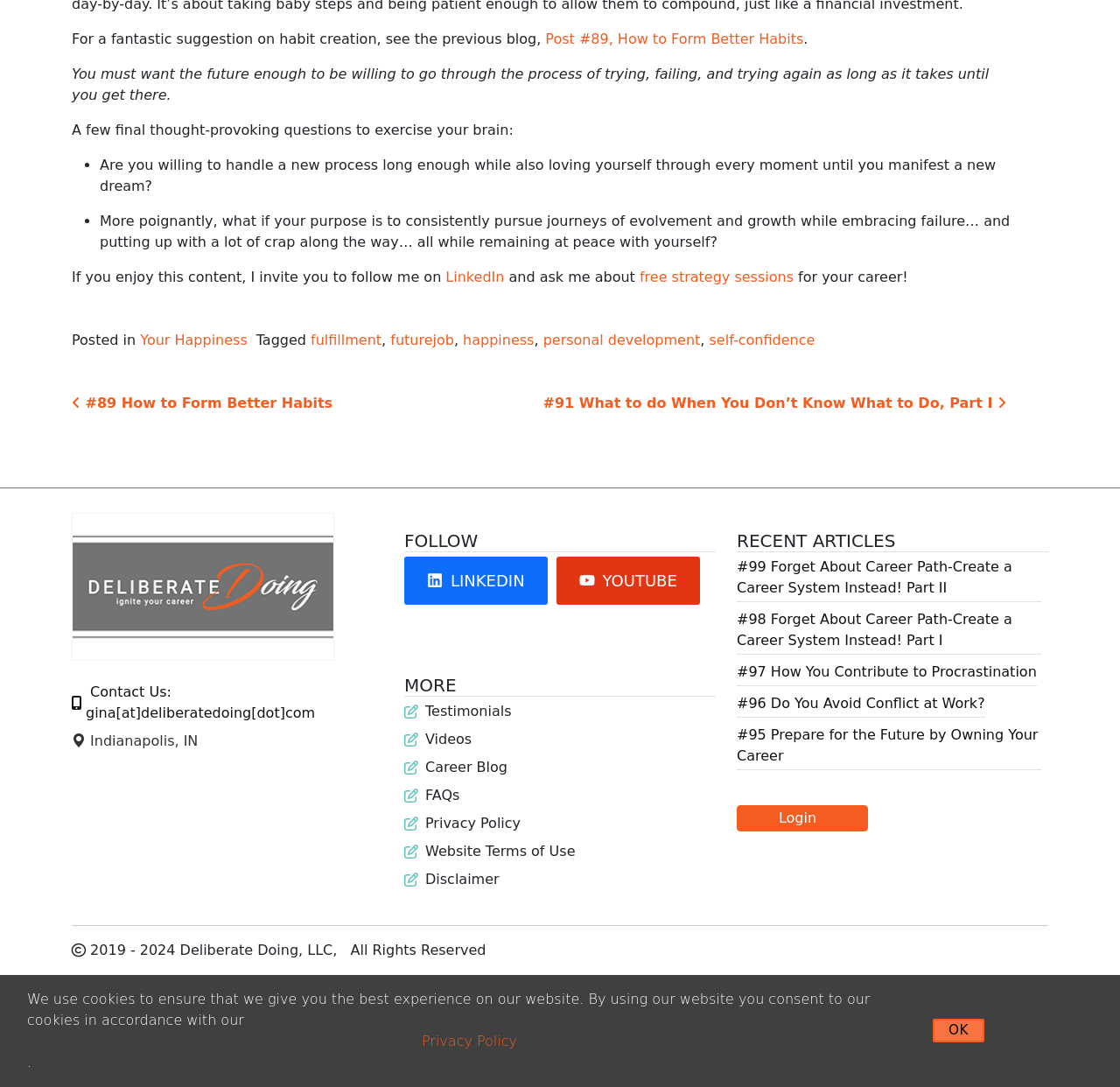Reply to the question with a single word or phrase:
What is the purpose of the section with links to 'Testimonials', 'Videos', etc.?

To provide more resources